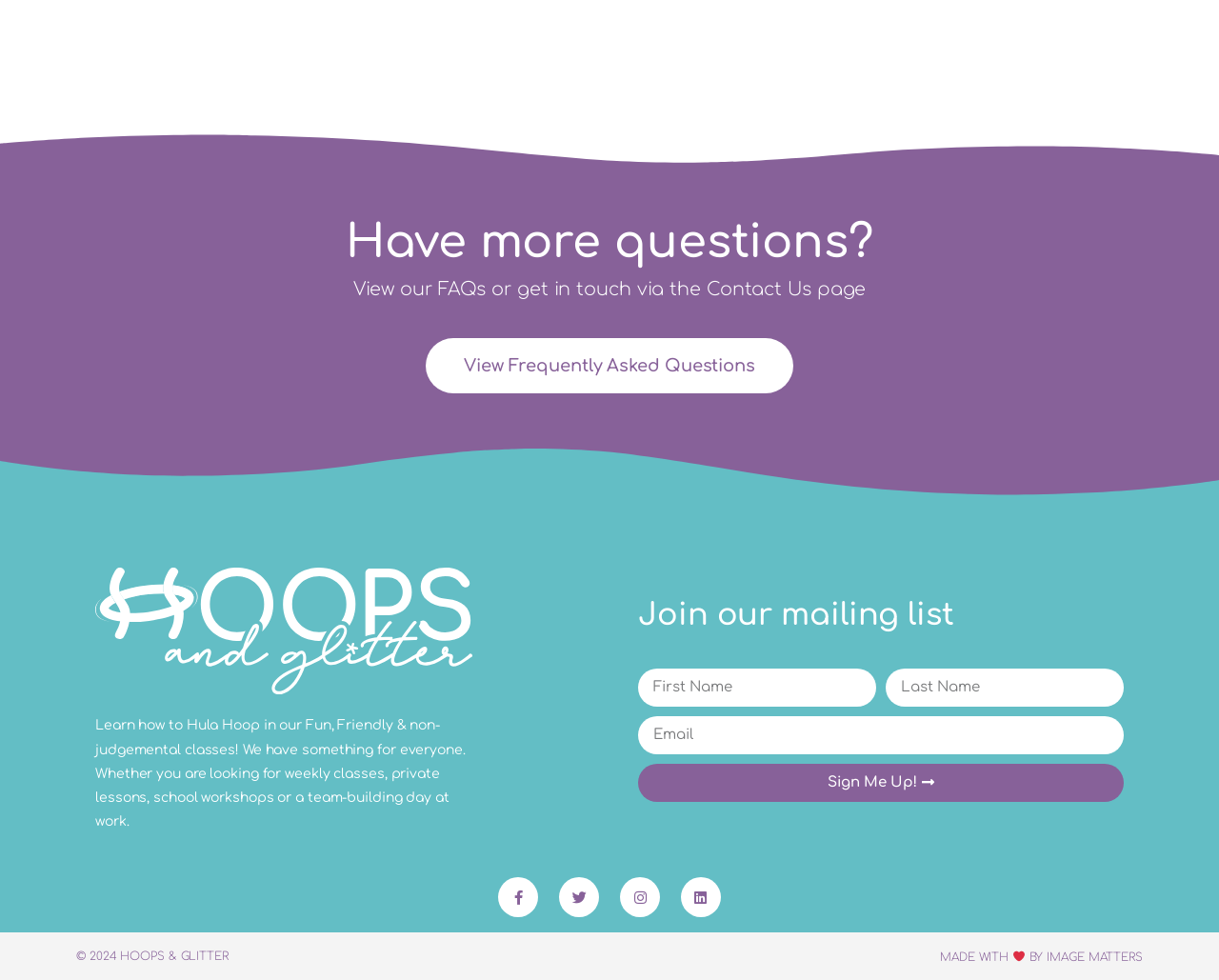Determine the bounding box coordinates of the clickable element to complete this instruction: "Follow on Facebook". Provide the coordinates in the format of four float numbers between 0 and 1, [left, top, right, bottom].

[0.409, 0.895, 0.442, 0.936]